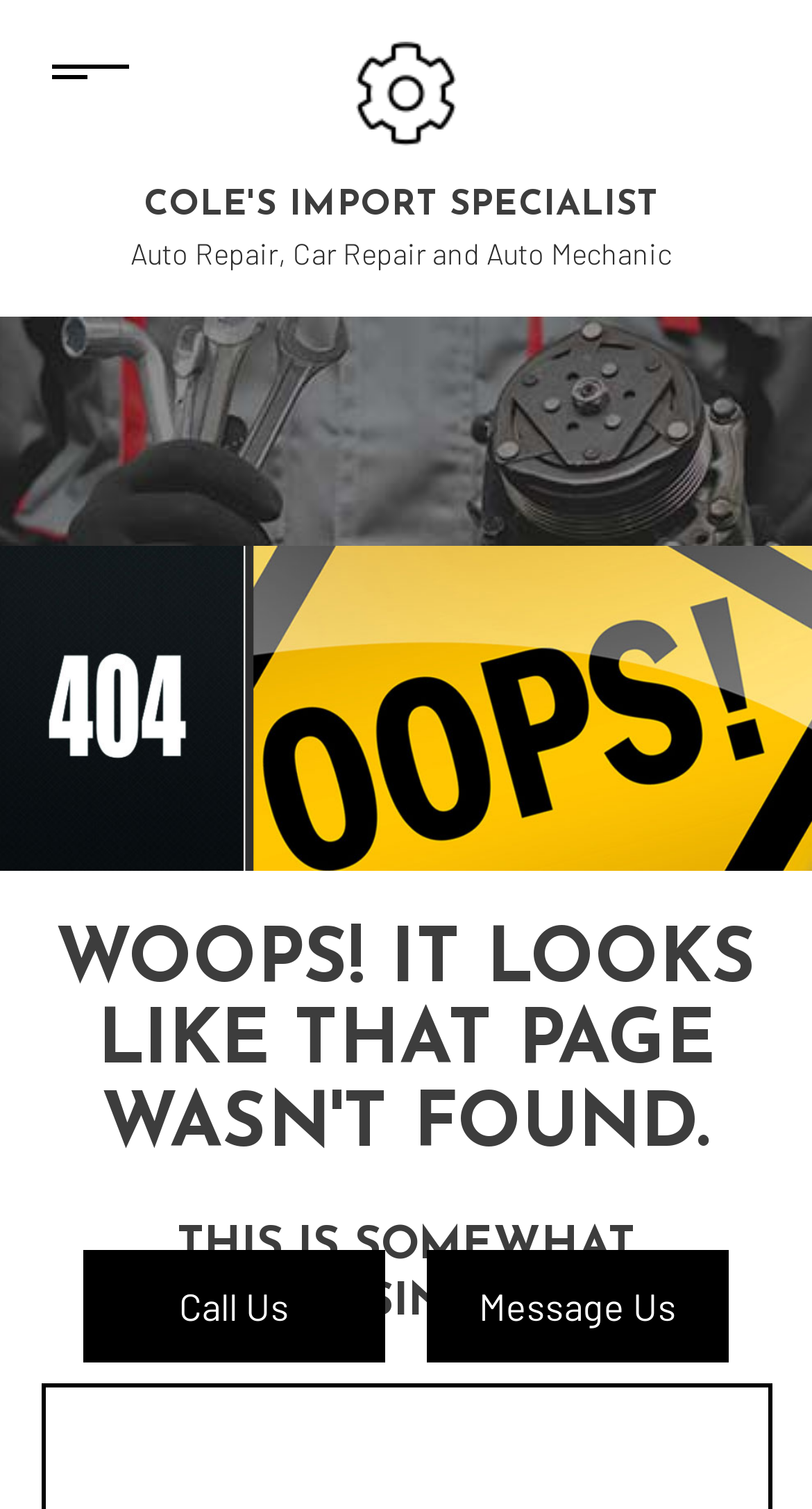Identify the title of the webpage and provide its text content.

COLE'S IMPORT SPECIALIST